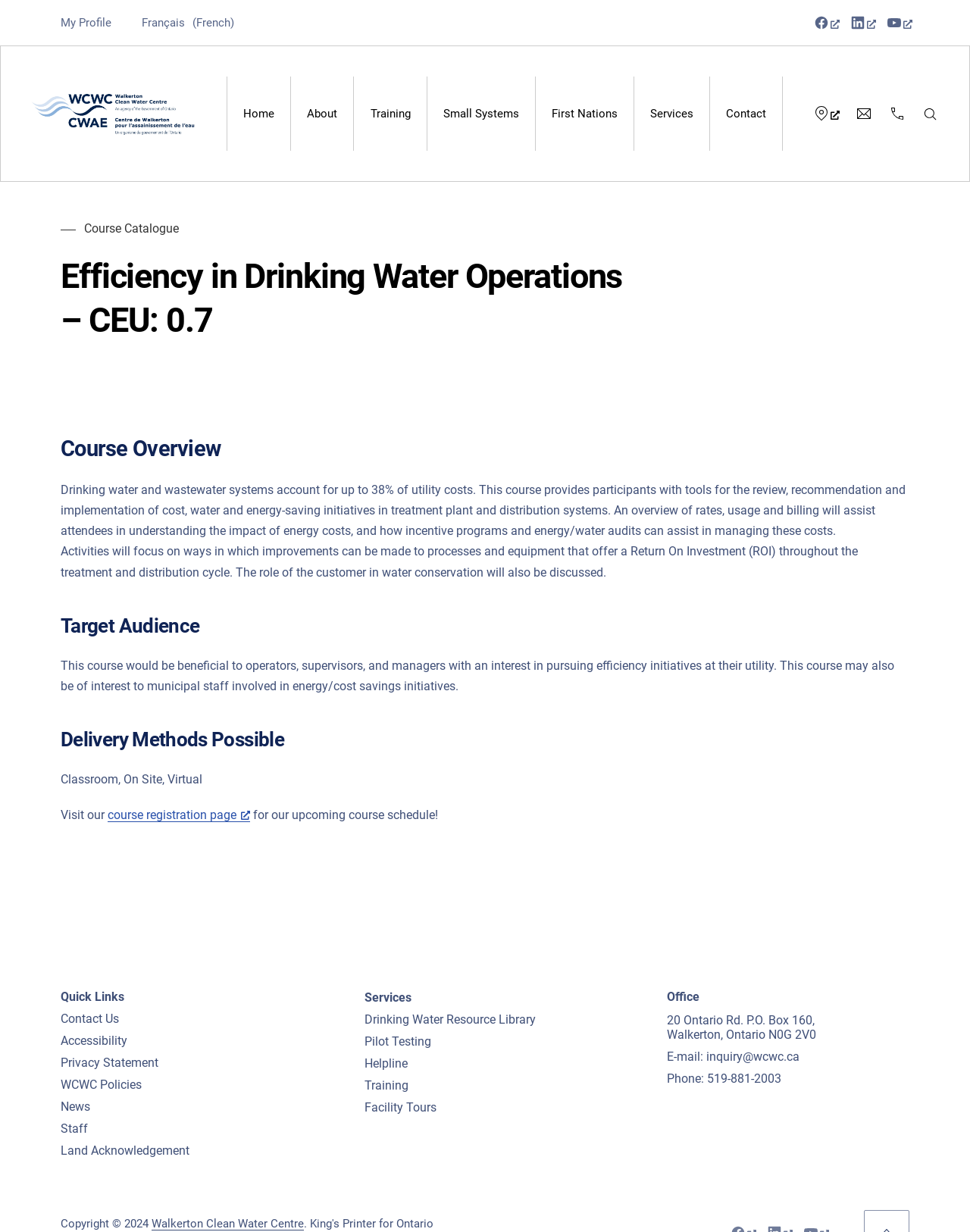What is the target audience for this course?
From the screenshot, supply a one-word or short-phrase answer.

Operators, supervisors, and managers